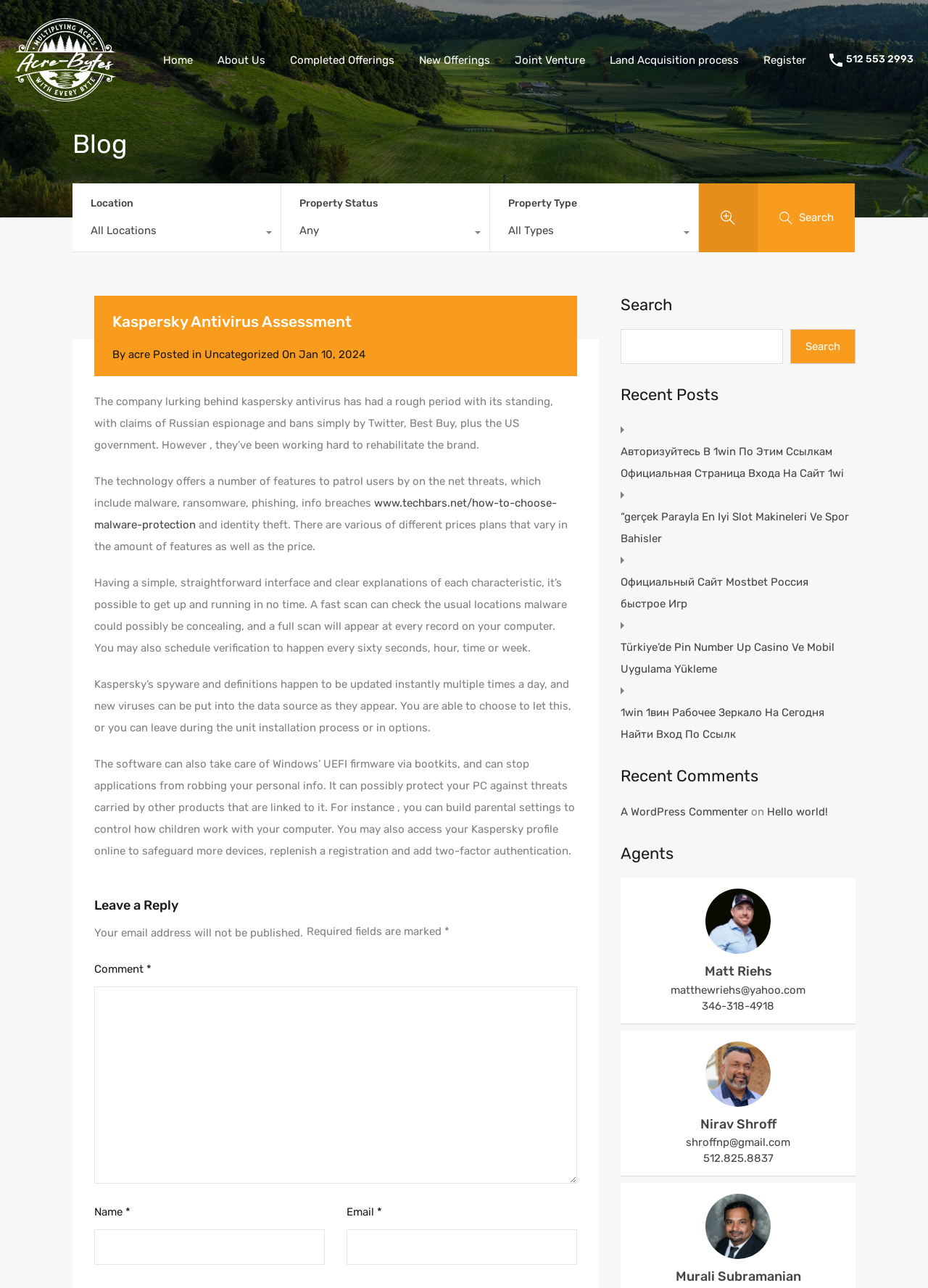Locate the bounding box coordinates of the element that should be clicked to fulfill the instruction: "Click on the 'Kaspersky Antivirus Assessment' link".

[0.121, 0.241, 0.602, 0.258]